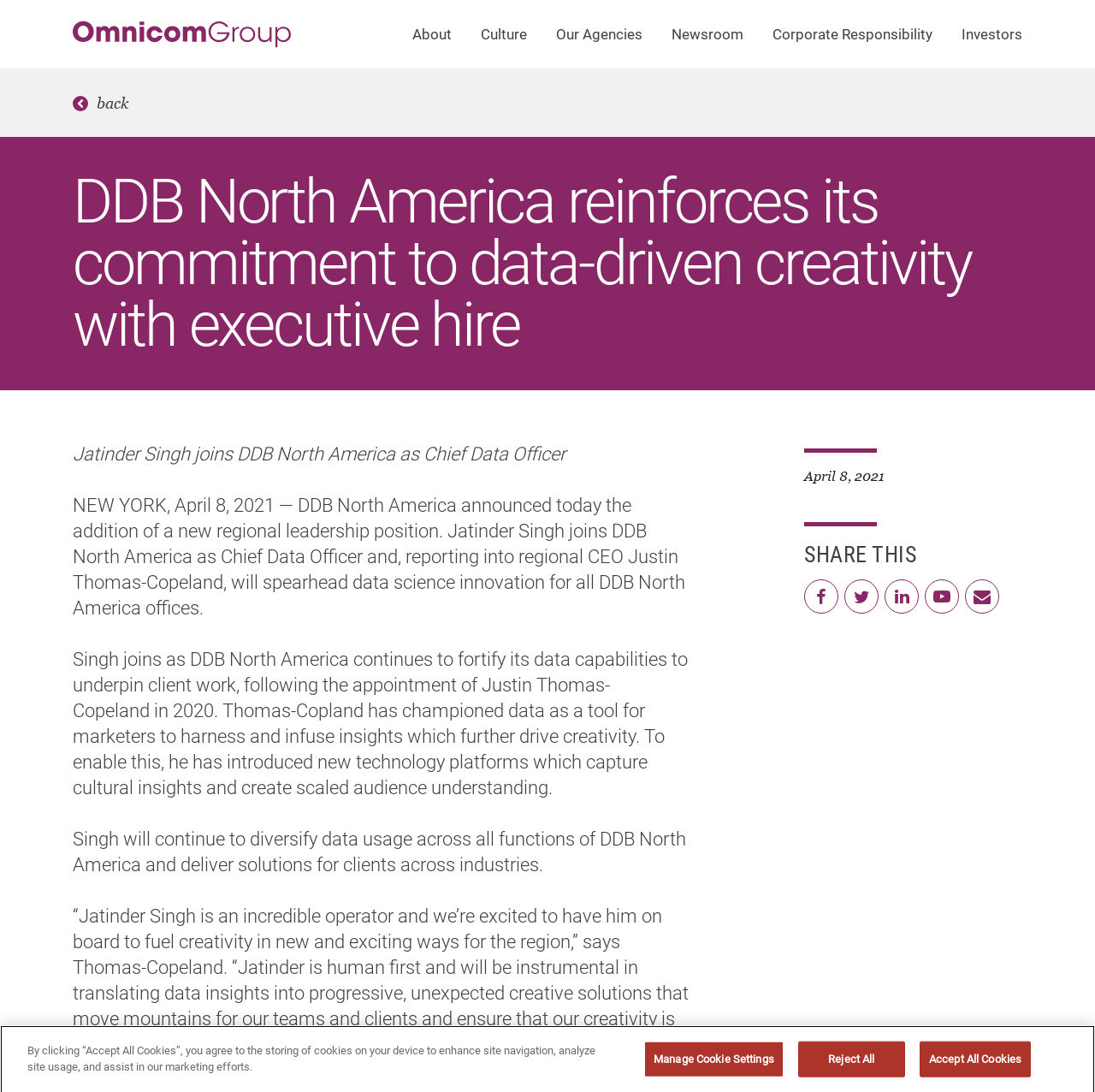What is the date of the announcement?
Please respond to the question with a detailed and thorough explanation.

The date of the announcement is mentioned at the bottom of the article, which is April 8, 2021.